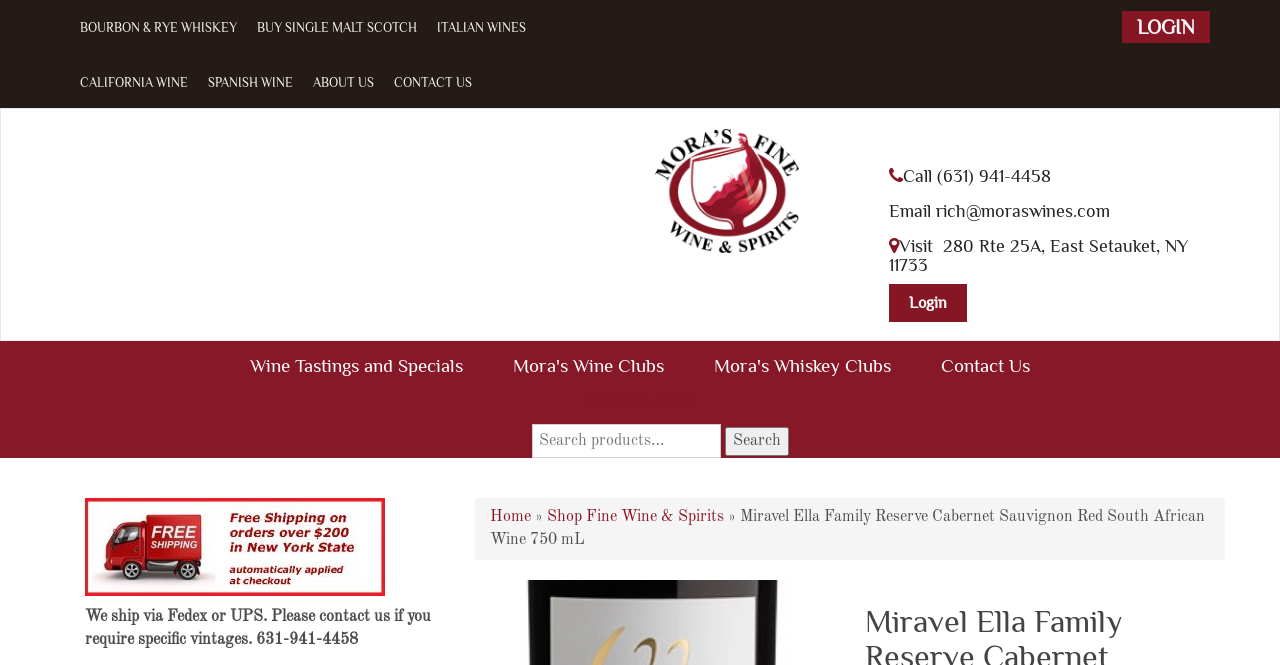Extract the bounding box coordinates for the described element: "Login". The coordinates should be represented as four float numbers between 0 and 1: [left, top, right, bottom].

[0.695, 0.426, 0.755, 0.484]